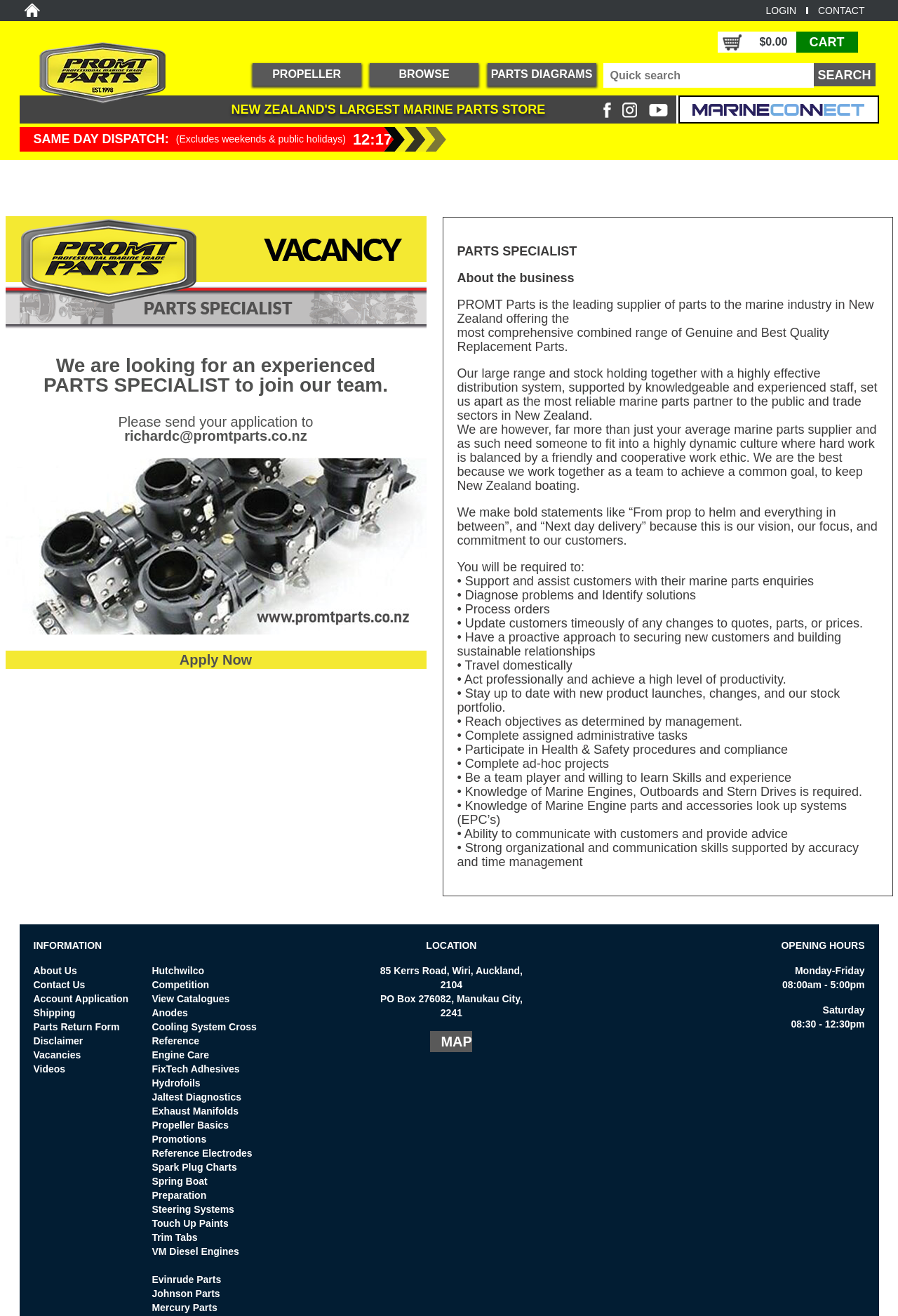What is the main category of products sold on this website?
Use the screenshot to answer the question with a single word or phrase.

Marine parts